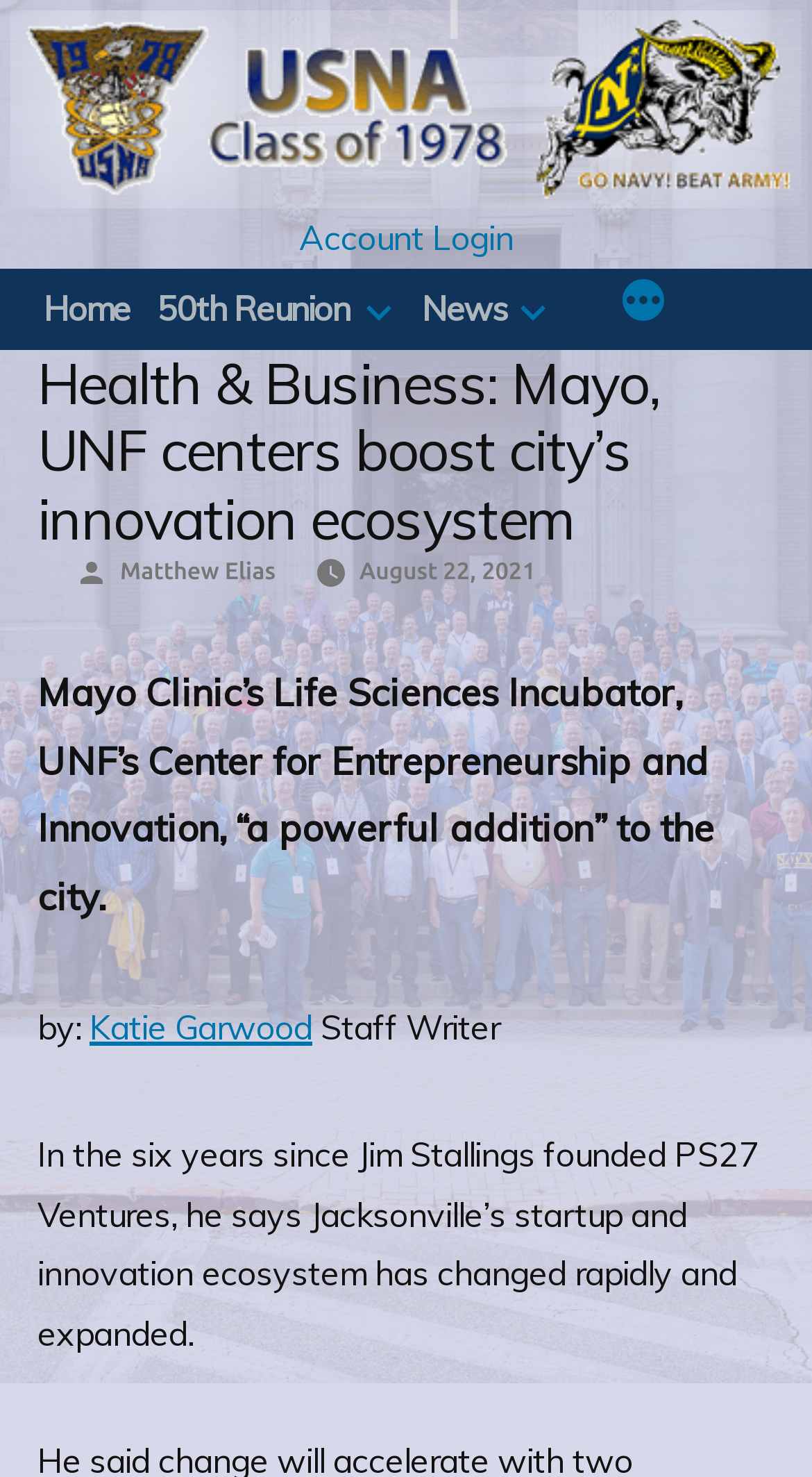Please determine the bounding box coordinates of the element's region to click for the following instruction: "Read the News page".

[0.519, 0.195, 0.626, 0.223]